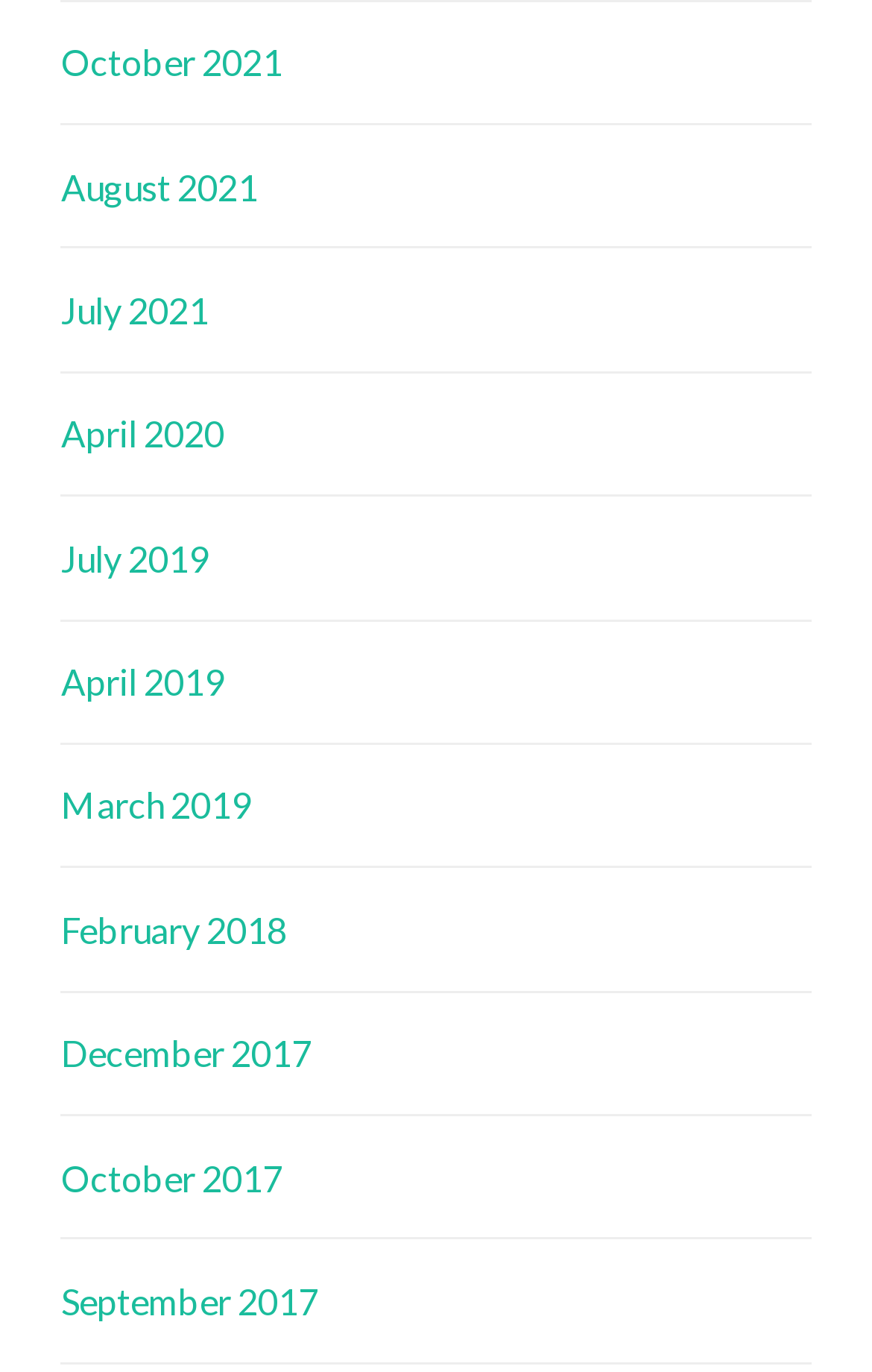Is the link 'April 2019' above the link 'July 2019'?
Answer the question with a single word or phrase by looking at the picture.

Yes